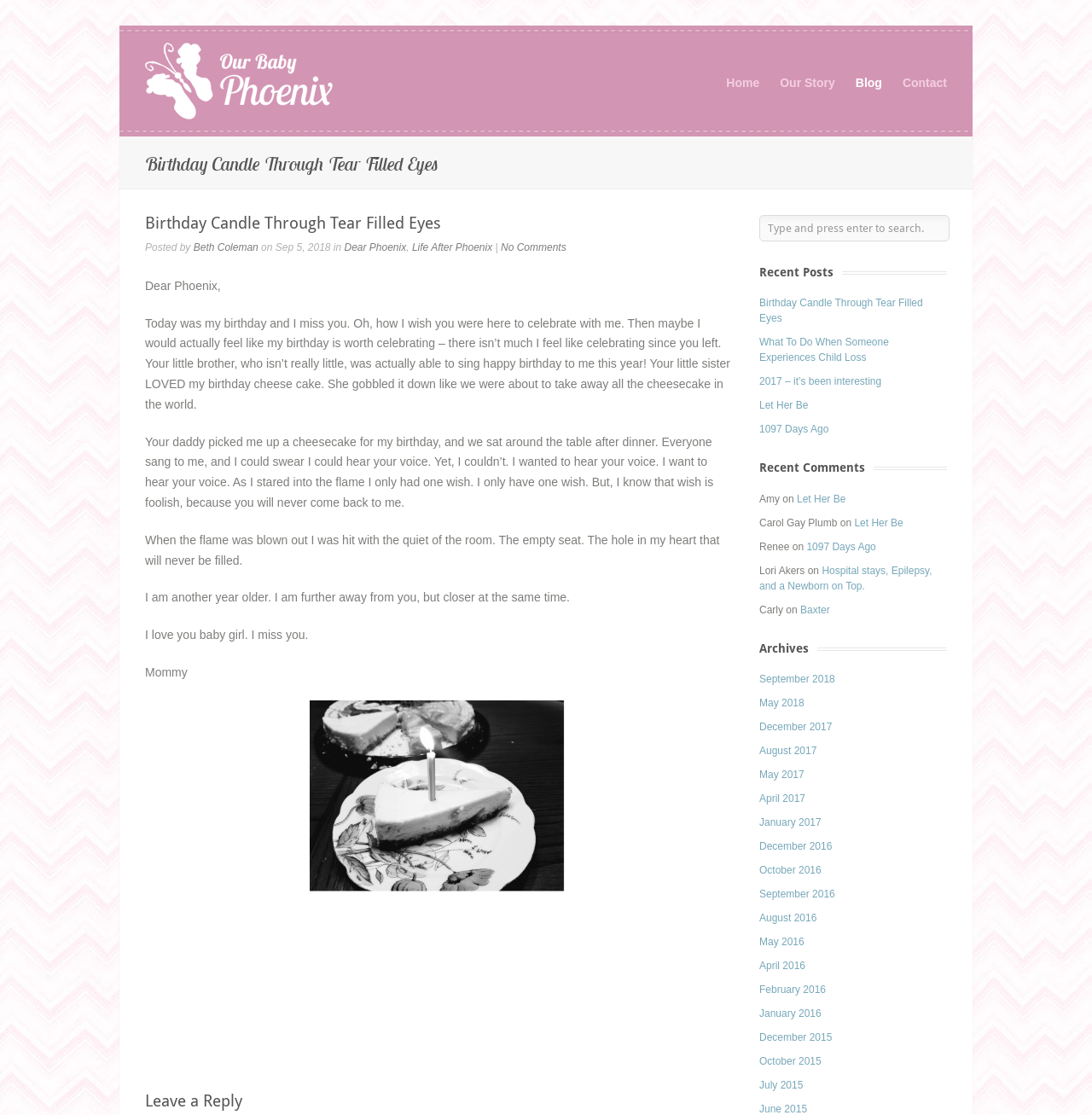What is the text of the first paragraph?
Answer with a single word or phrase by referring to the visual content.

Dear Phoenix,